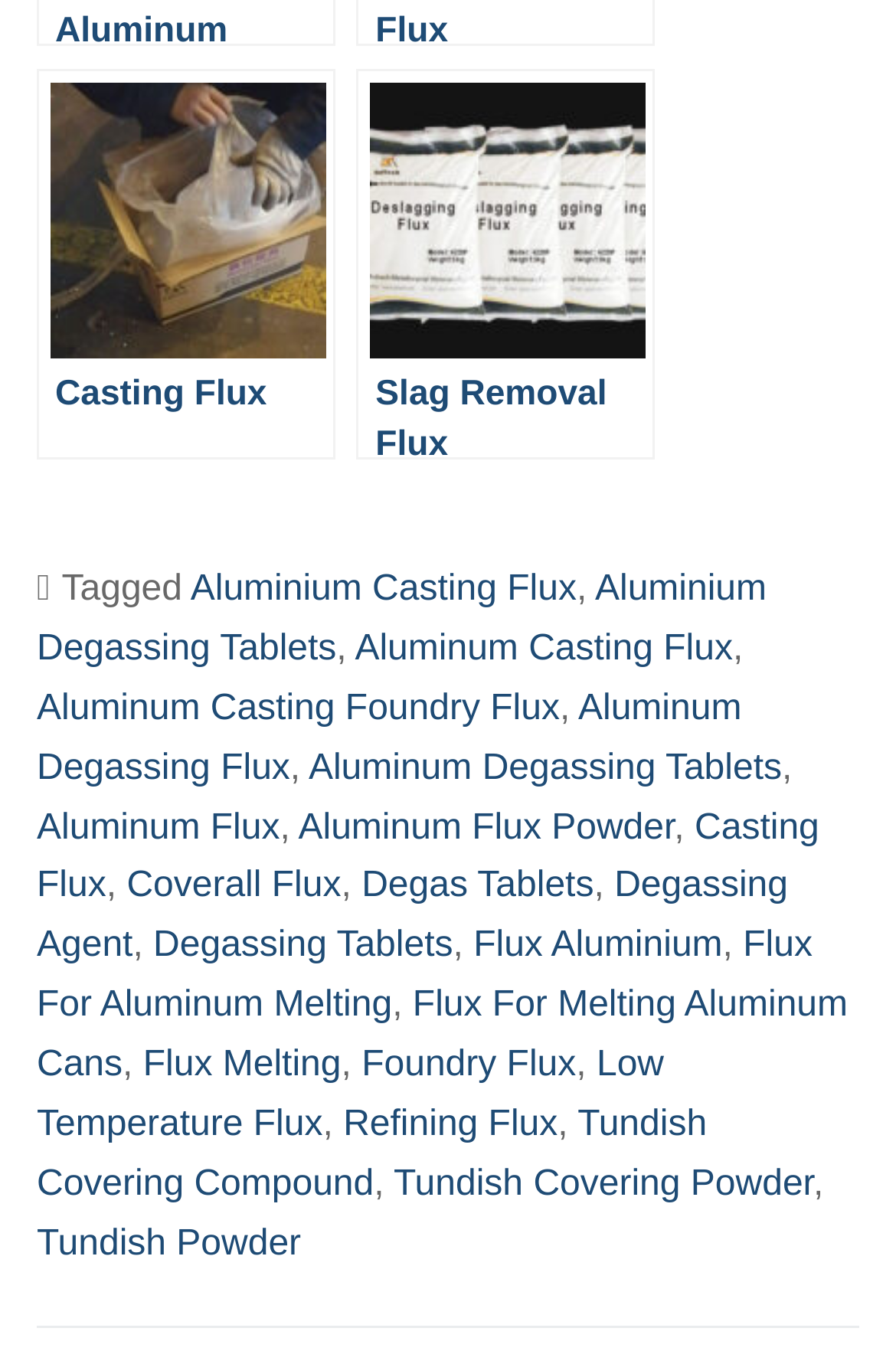Respond with a single word or short phrase to the following question: 
How many flux types are mentioned?

20